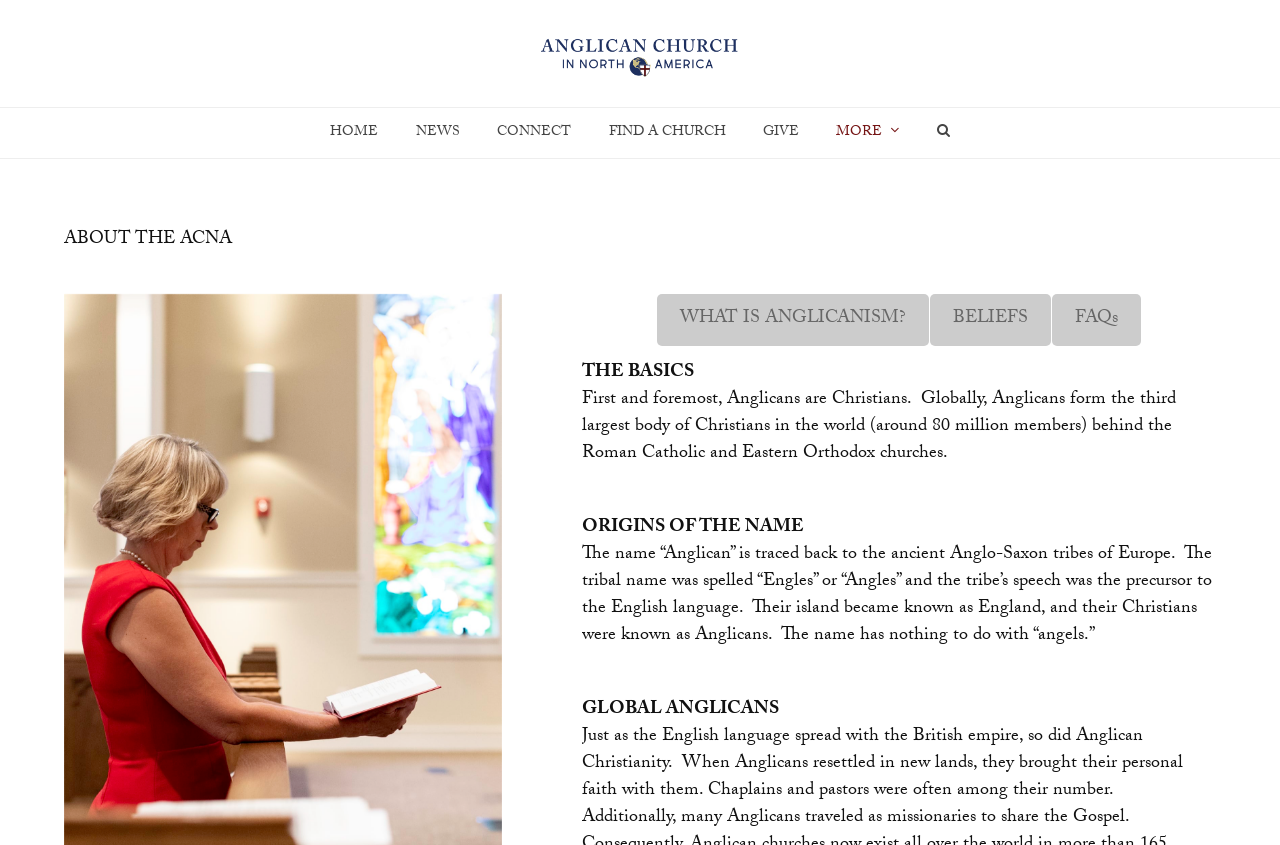Find the bounding box coordinates of the clickable region needed to perform the following instruction: "Click on the GIVE link". The coordinates should be provided as four float numbers between 0 and 1, i.e., [left, top, right, bottom].

[0.583, 0.128, 0.637, 0.187]